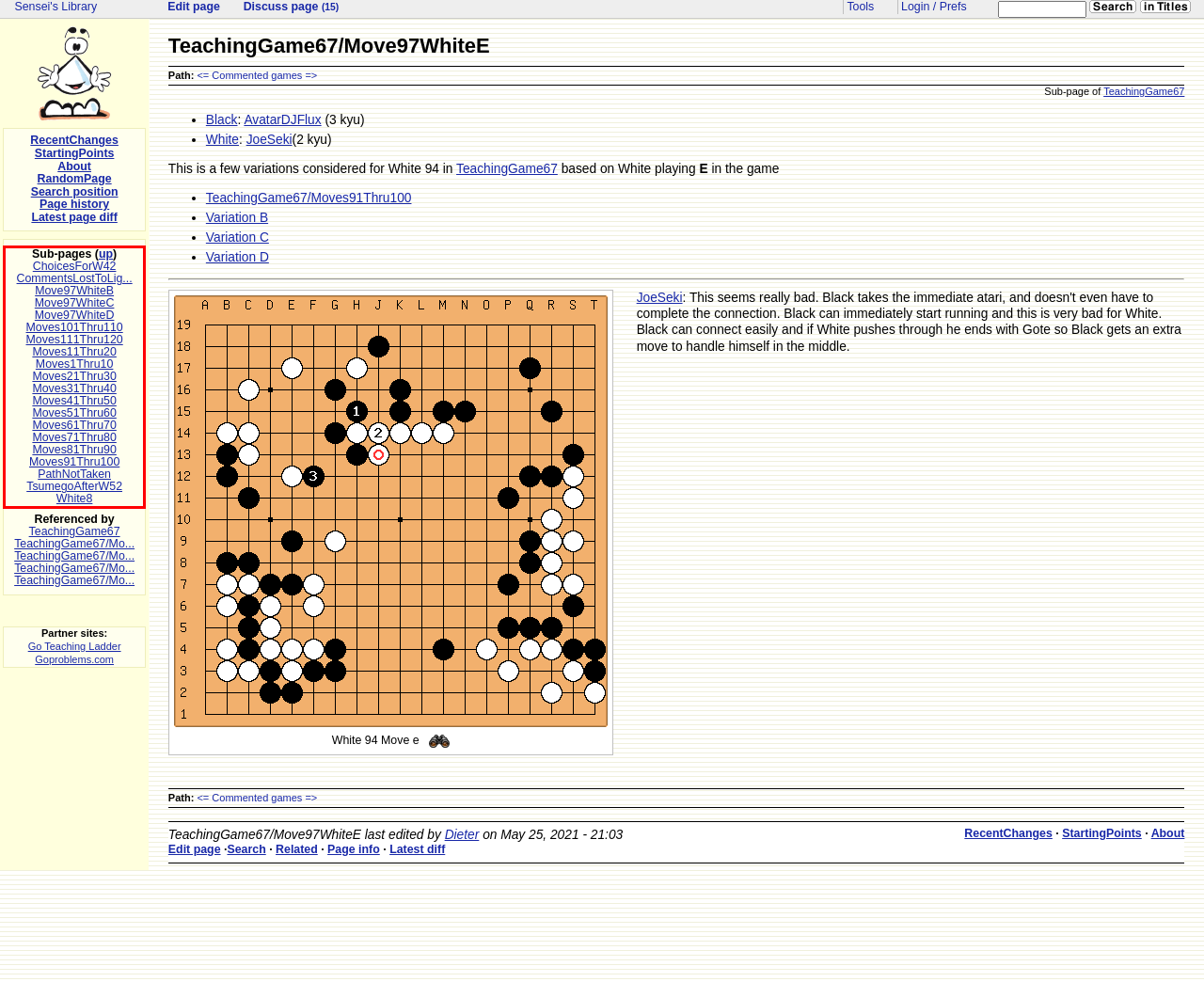Analyze the red bounding box in the provided webpage screenshot and generate the text content contained within.

Sub-pages (up) ChoicesForW42 CommentsLostToLig... Move97WhiteB Move97WhiteC Move97WhiteD Moves101Thru110 Moves111Thru120 Moves11Thru20 Moves1Thru10 Moves21Thru30 Moves31Thru40 Moves41Thru50 Moves51Thru60 Moves61Thru70 Moves71Thru80 Moves81Thru90 Moves91Thru100 PathNotTaken TsumegoAfterW52 White8